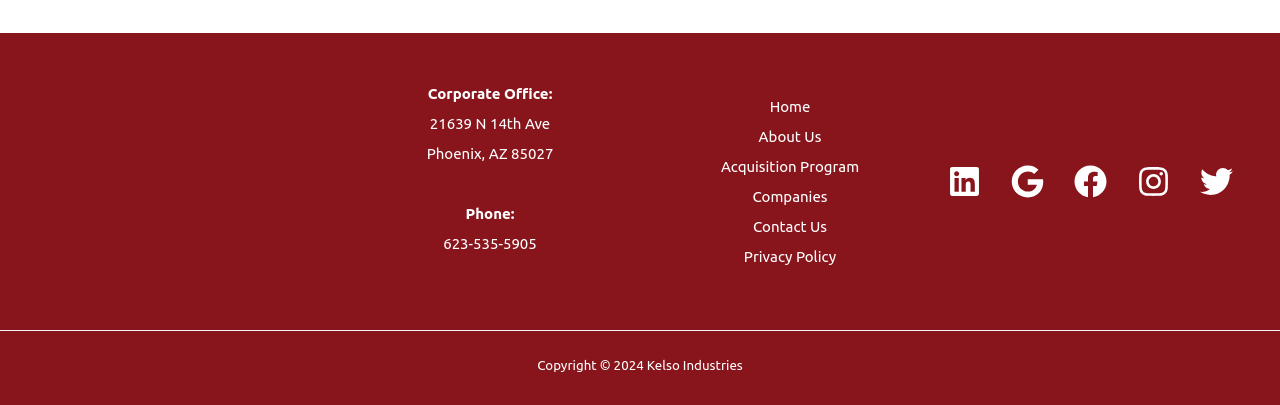What social media platforms does the company have?
Based on the image, provide your answer in one word or phrase.

Linkedin, Google, Facebook, Instagram, Twitter